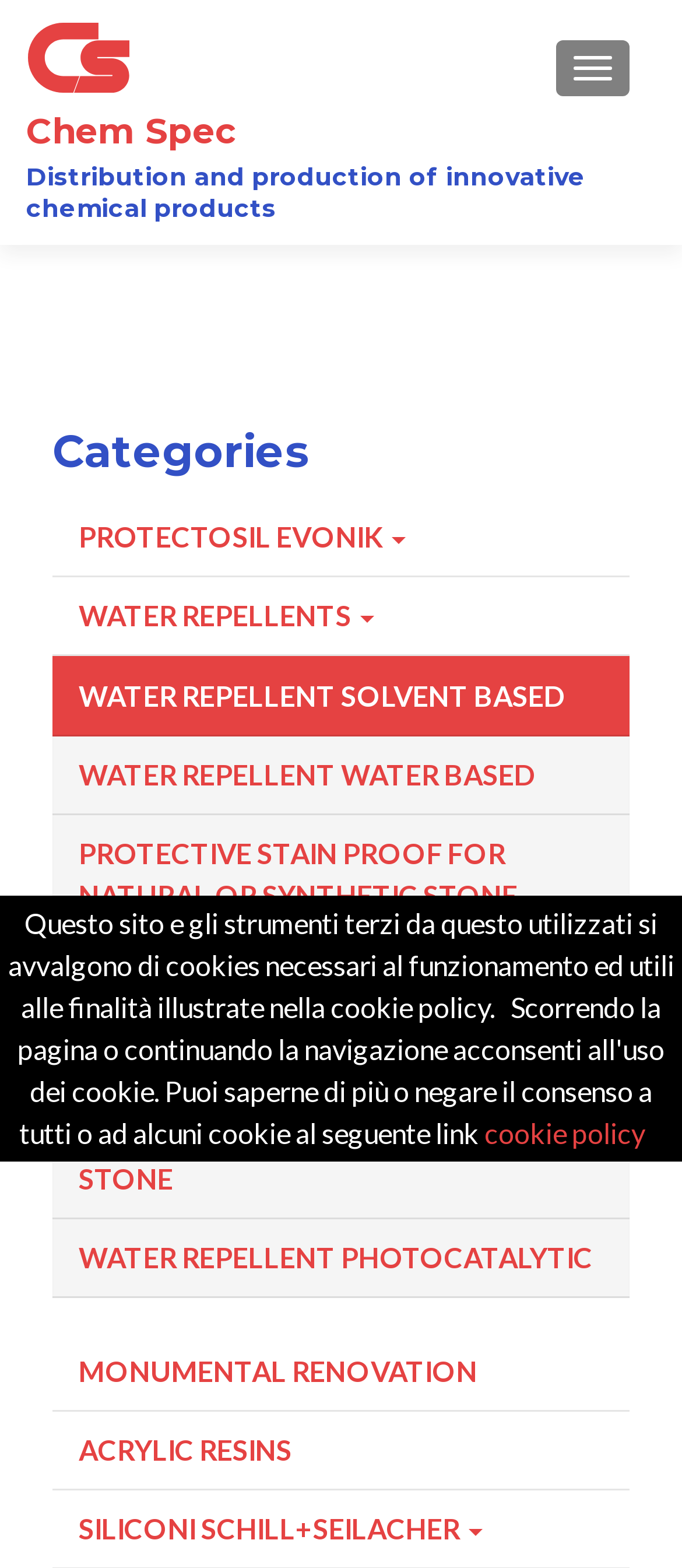What is the first product listed under 'WATER REPELLENTS'? Please answer the question using a single word or phrase based on the image.

WATER REPELLENT SOLVENT BASED